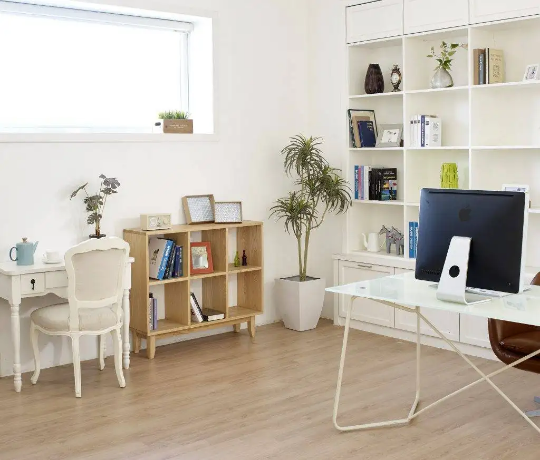What is on the small desk?
Please describe in detail the information shown in the image to answer the question.

According to the caption, the small desk has 'decorative items and a potted plant, creating a cozy reading nook', which suggests that these items are placed on the desk.